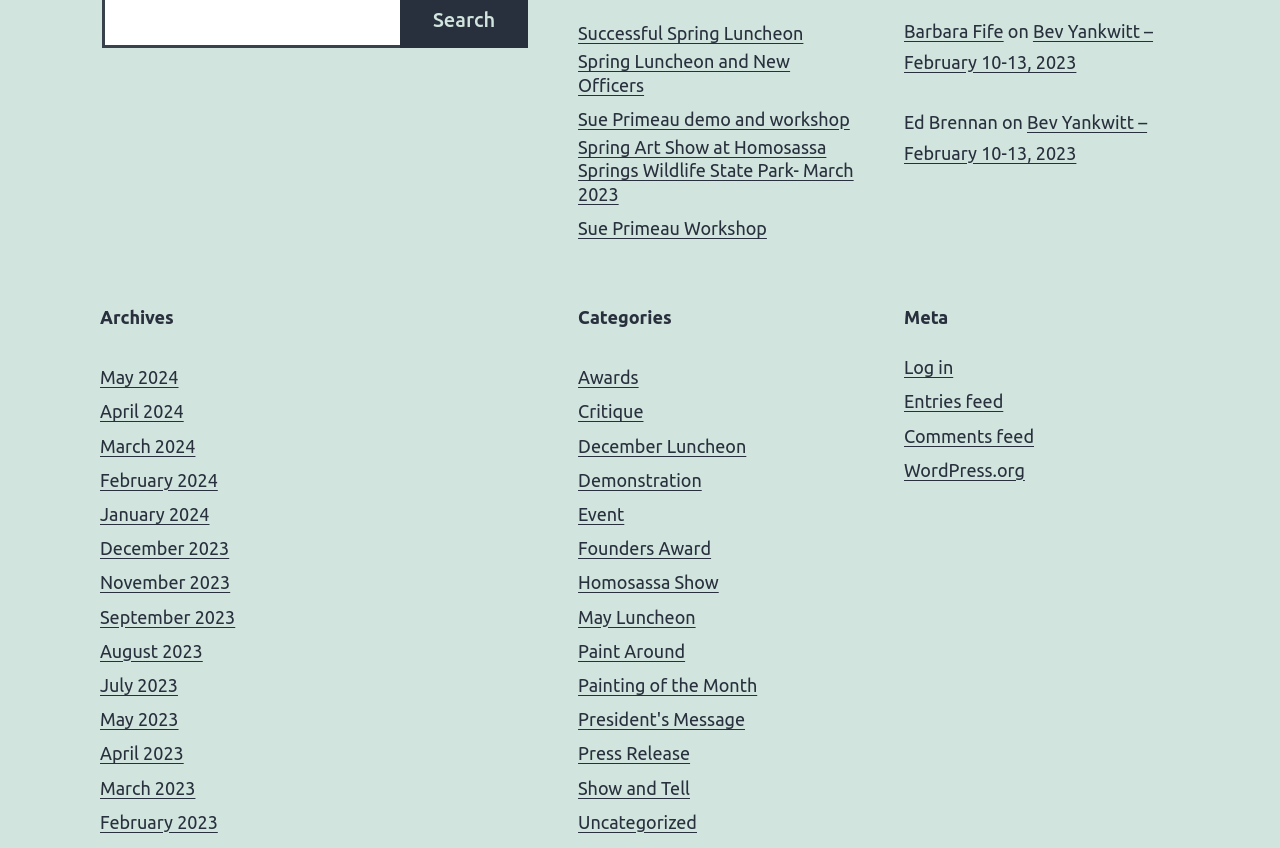Analyze the image and provide a detailed answer to the question: What is the last link under the 'Meta' navigation?

I found the 'Meta' navigation element and looked at the last link element under it, which is 'WordPress.org'.